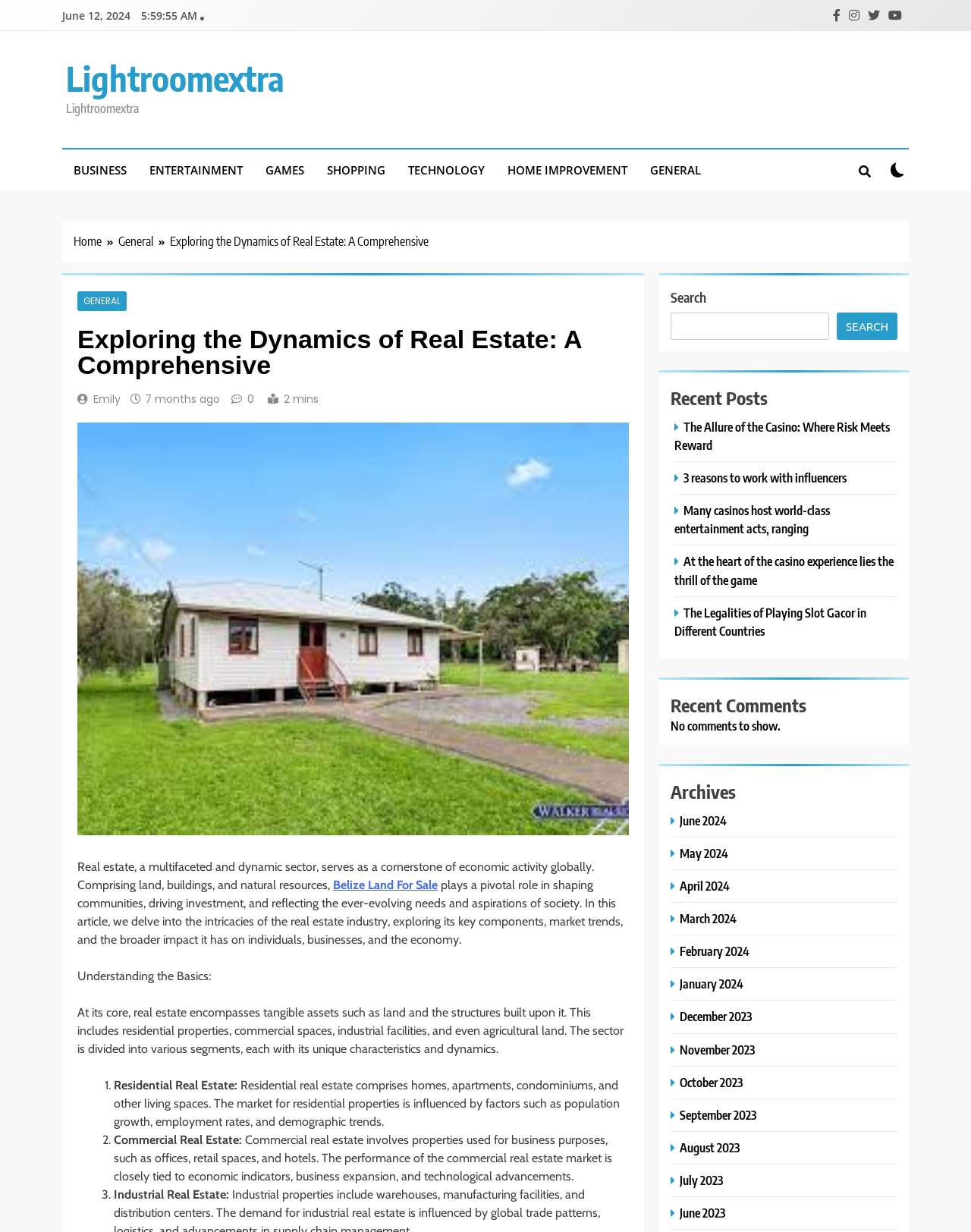Provide the bounding box coordinates for the area that should be clicked to complete the instruction: "Search for something".

[0.691, 0.233, 0.924, 0.276]